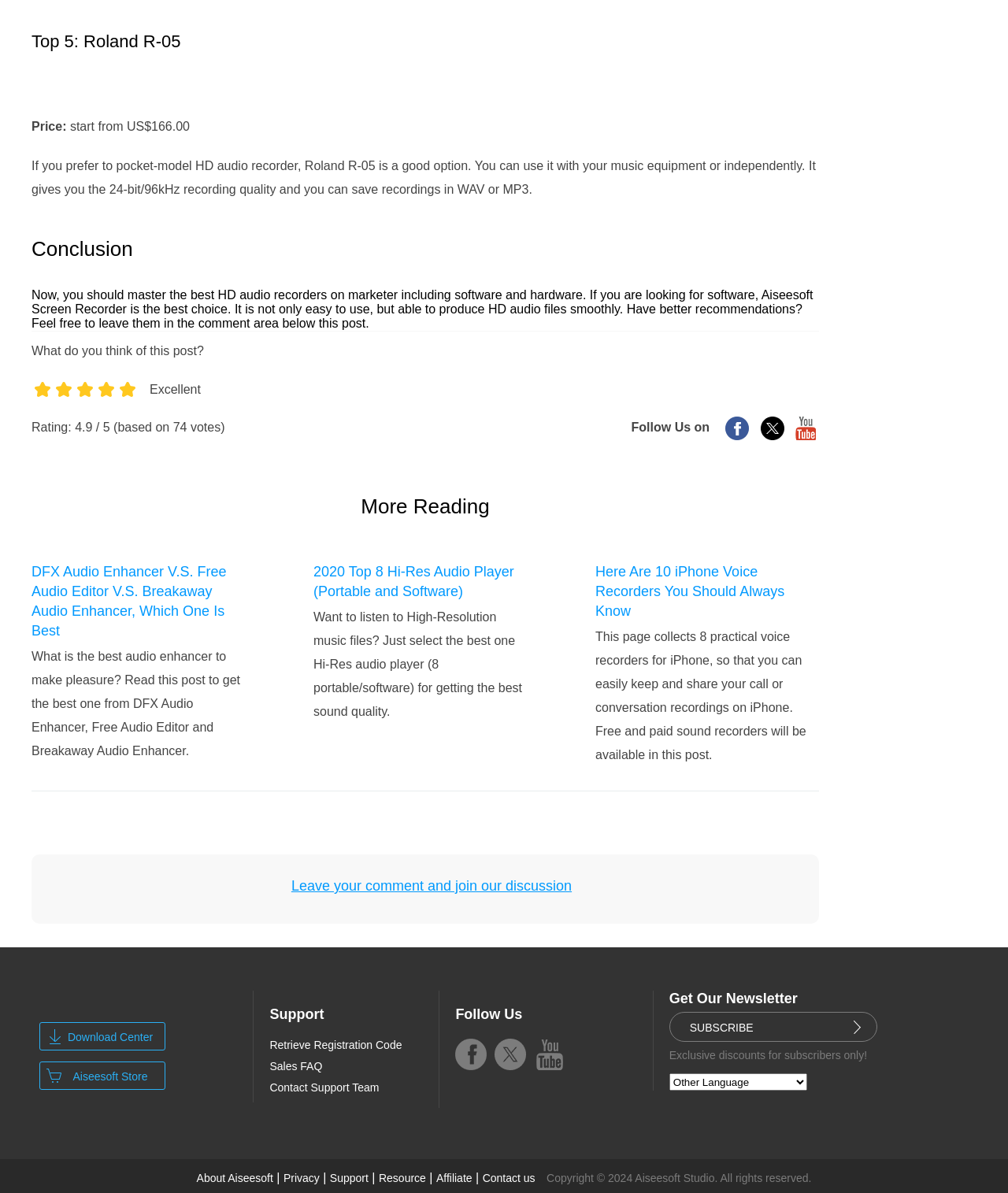Please answer the following question using a single word or phrase: What is the purpose of the 'Leave your comment and join our discussion' section?

To leave a comment